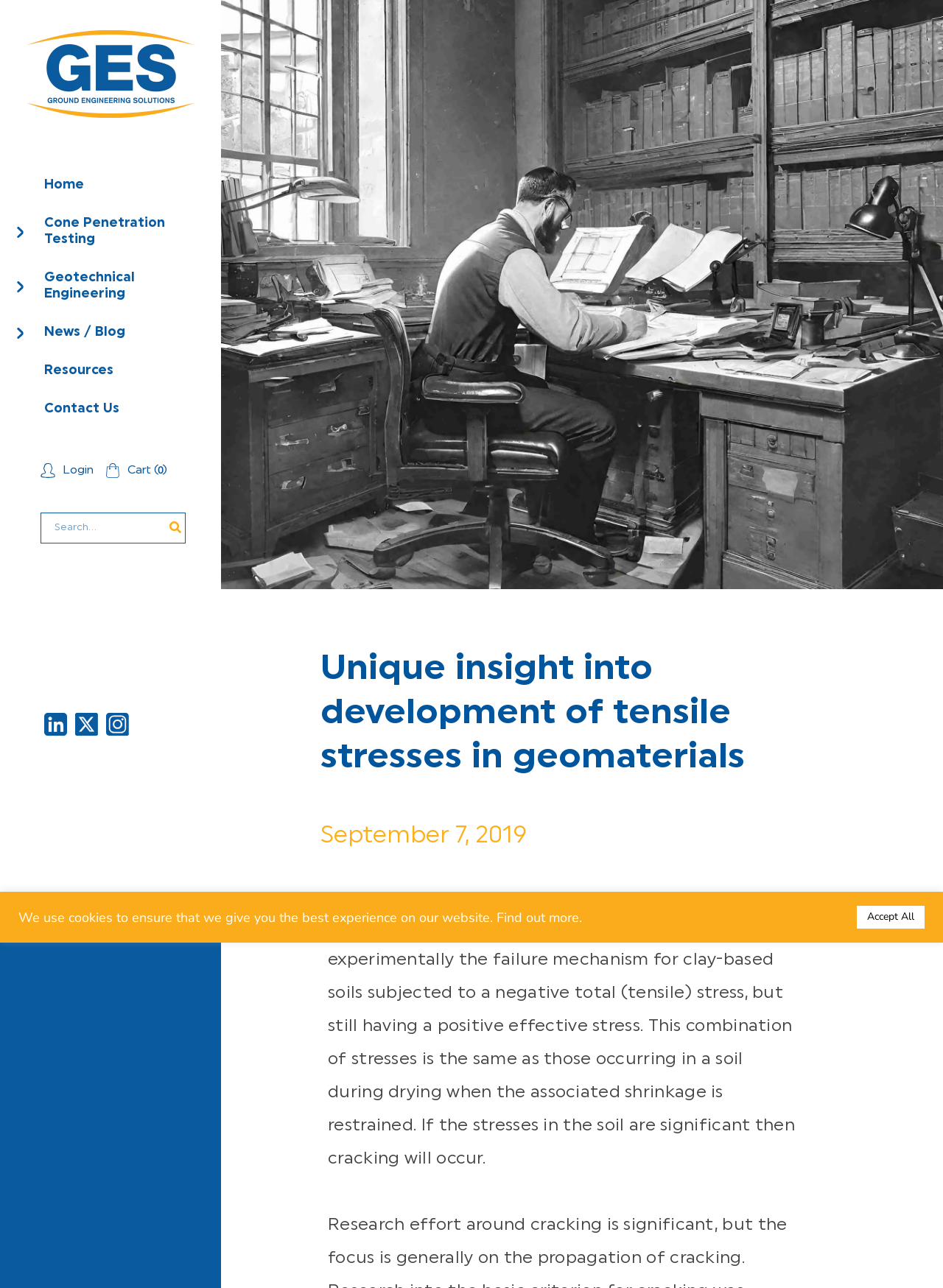Pinpoint the bounding box coordinates of the clickable area necessary to execute the following instruction: "Go to the 'Geotechnical Engineering' page". The coordinates should be given as four float numbers between 0 and 1, namely [left, top, right, bottom].

[0.016, 0.21, 0.219, 0.235]